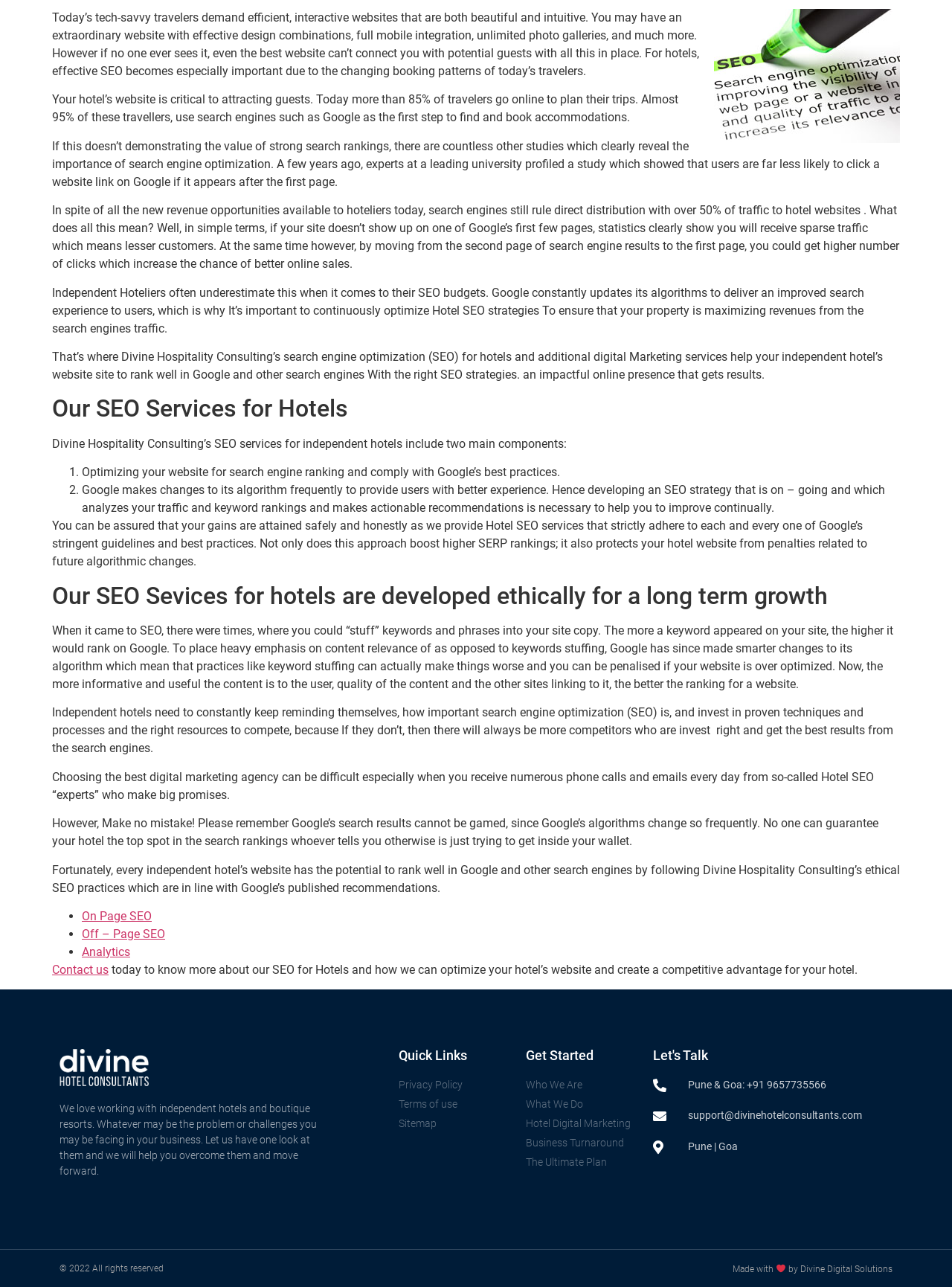Identify the bounding box of the HTML element described here: "Off – Page SEO". Provide the coordinates as four float numbers between 0 and 1: [left, top, right, bottom].

[0.086, 0.72, 0.173, 0.731]